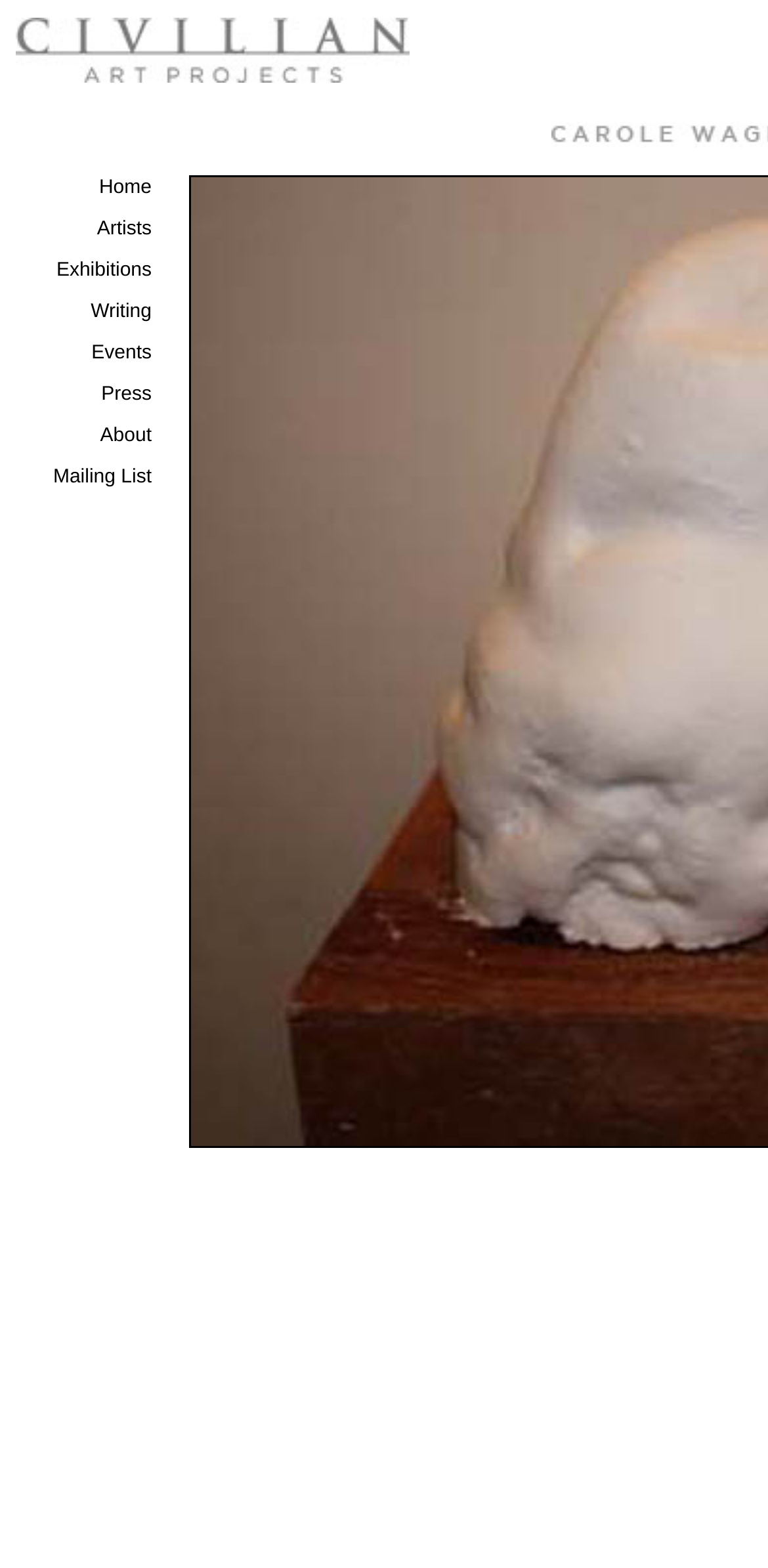Calculate the bounding box coordinates for the UI element based on the following description: "X". Ensure the coordinates are four float numbers between 0 and 1, i.e., [left, top, right, bottom].

None